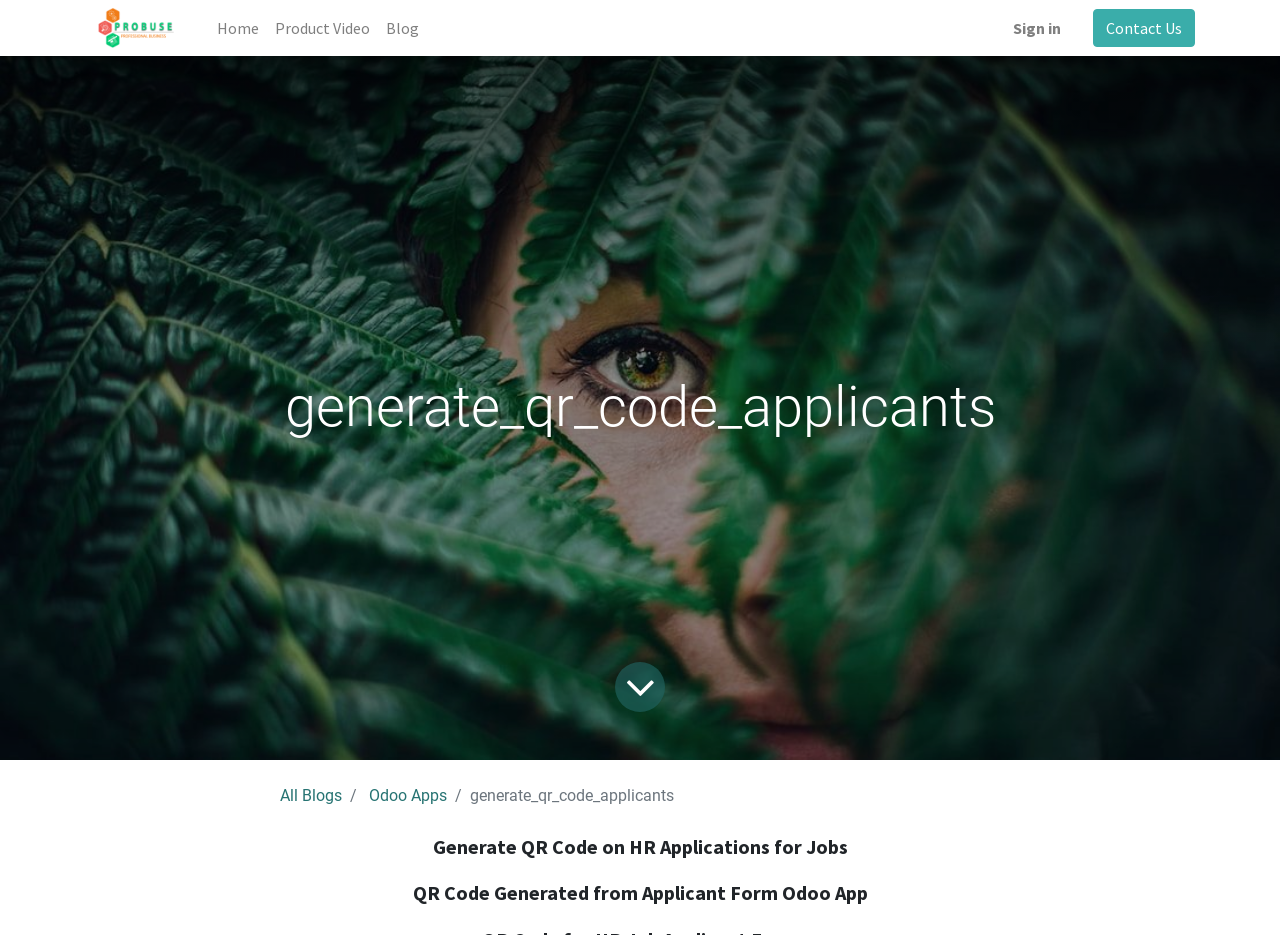Identify the bounding box coordinates necessary to click and complete the given instruction: "View Product Video".

[0.209, 0.009, 0.295, 0.051]